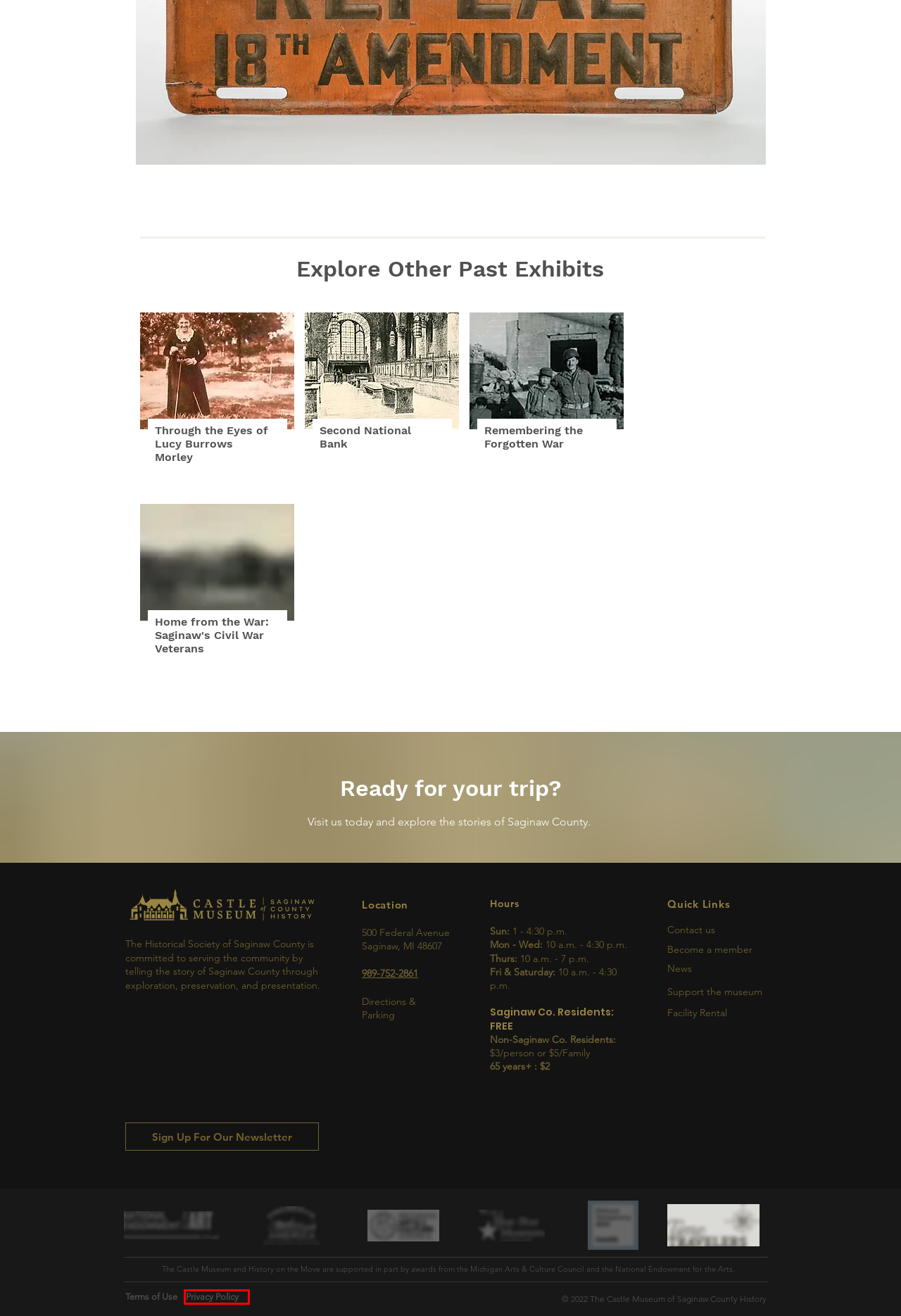Analyze the screenshot of a webpage that features a red rectangle bounding box. Pick the webpage description that best matches the new webpage you would see after clicking on the element within the red bounding box. Here are the candidates:
A. Facility Rental | The Castle Museum of Saginaw County History
B. Contact Us | The Castle Museum of Saginaw County History
C. Privacy Policy | The Castle Museum of Saginaw County History
D. News | The Castle Museum of Saginaw County History
E. Newsletter | The Castle Museum of Saginaw County History
F. Become a Member | The Castle Museum of Saginaw County History
G. Directions & Parking | The Castle Museum of Saginaw County History
H. Terms of Use | The Castle Museum of Saginaw County History

C